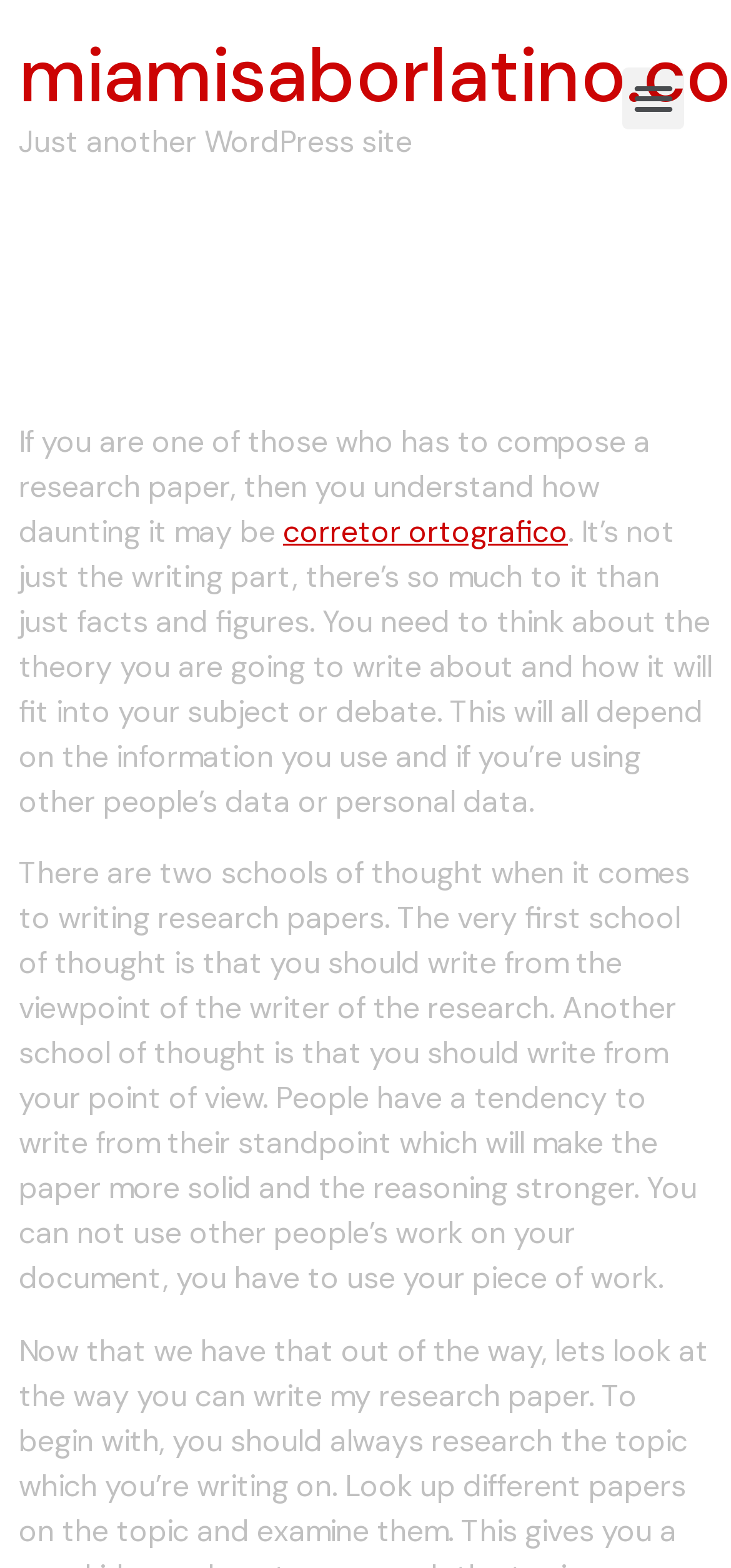Give an in-depth explanation of the webpage layout and content.

The webpage is about writing a research paper, specifically providing guidance on how to approach the task. At the top of the page, there is a heading that reads "miamisaborlatino.com" followed by a subheading "Just another WordPress site". Below this, there is a larger heading that states "How to Write My Research Paper". 

The main content of the page is divided into four paragraphs of text. The first paragraph starts with a sentence that acknowledges the challenges of writing a research paper, followed by a link to "corretor ortografico". The second paragraph continues to discuss the importance of considering the theory behind the research and how it fits into the subject or debate. The third paragraph explains the different approaches to writing research papers, including writing from the researcher's viewpoint or from one's own point of view. The fourth and final paragraph emphasizes the importance of using one's own work and not relying on others' research.

There are no images on the page, and the layout is primarily composed of text elements, with a clear hierarchy of headings and paragraphs. The text is organized in a logical and easy-to-follow manner, making it easy to read and understand.